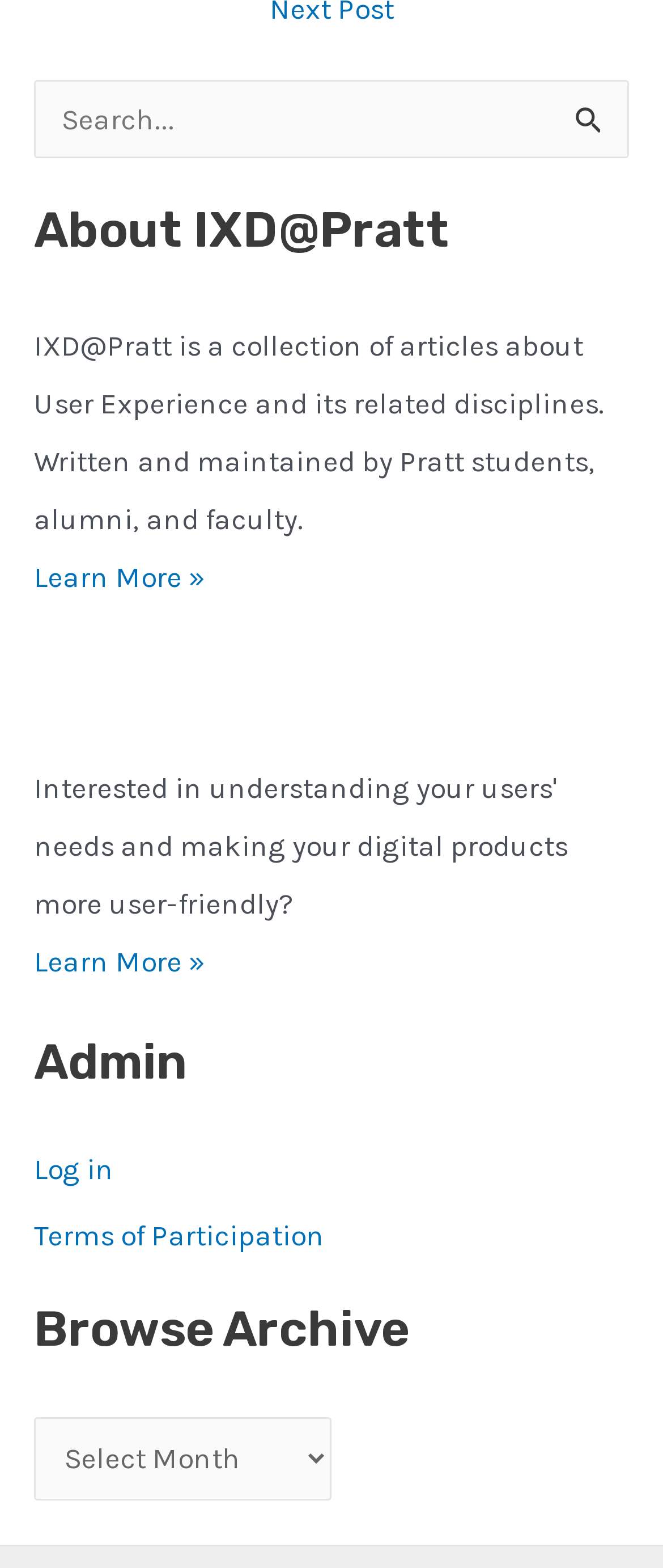Determine the bounding box coordinates in the format (top-left x, top-left y, bottom-right x, bottom-right y). Ensure all values are floating point numbers between 0 and 1. Identify the bounding box of the UI element described by: Log in

[0.051, 0.735, 0.172, 0.757]